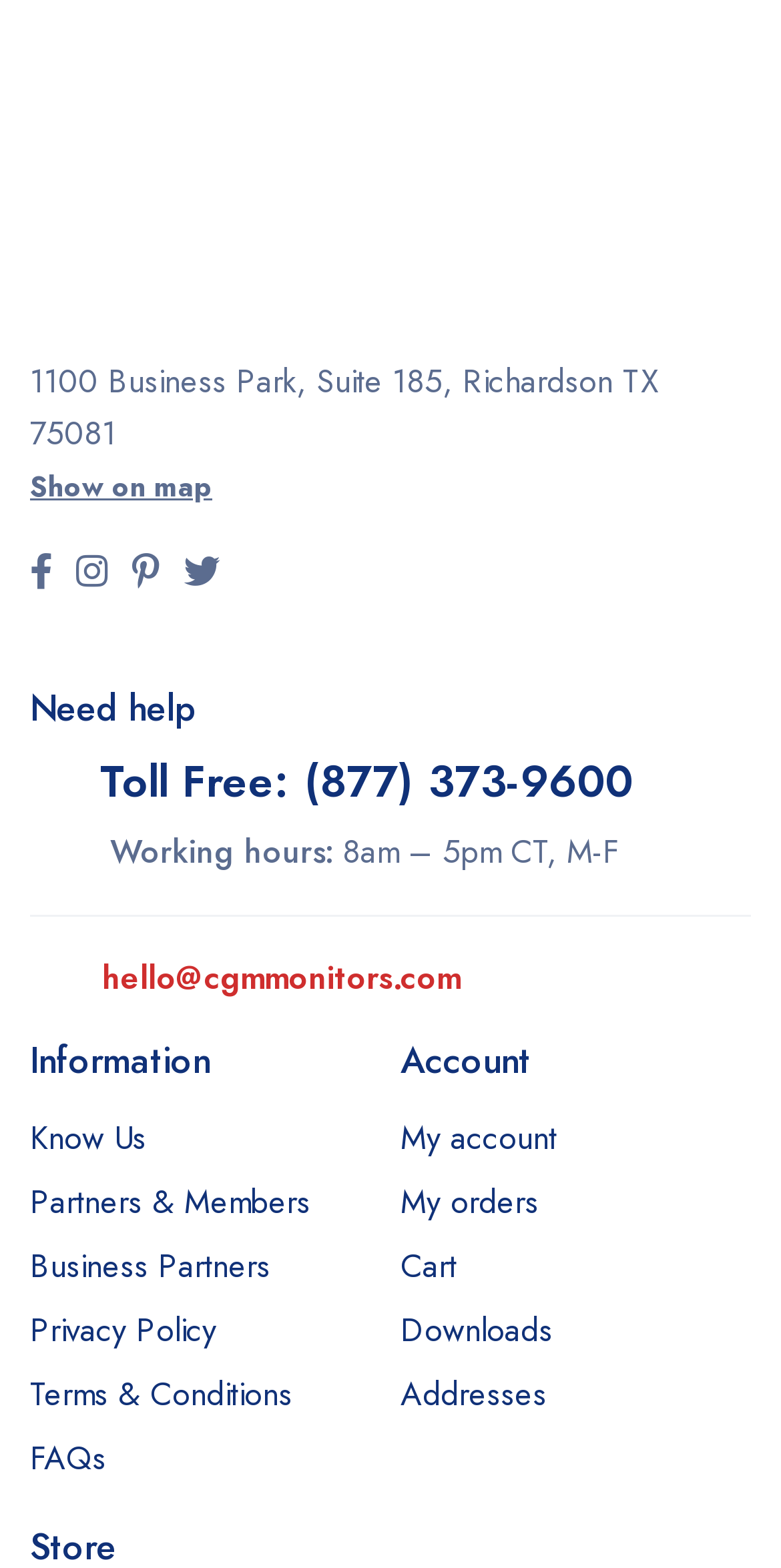Determine the bounding box coordinates of the region to click in order to accomplish the following instruction: "View company address on map". Provide the coordinates as four float numbers between 0 and 1, specifically [left, top, right, bottom].

[0.038, 0.295, 0.272, 0.324]